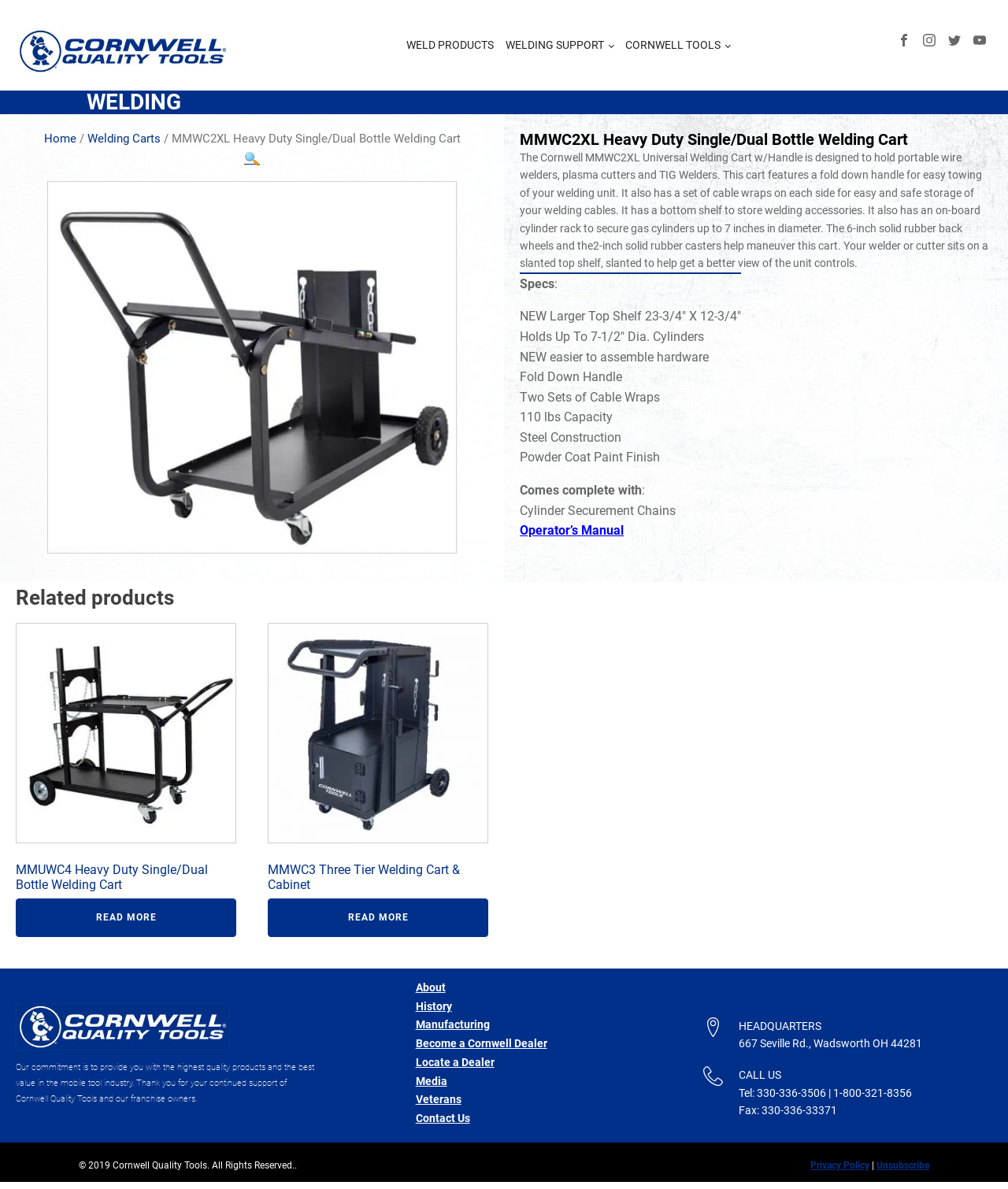Please find the bounding box coordinates for the clickable element needed to perform this instruction: "Check the Operator’s Manual".

[0.516, 0.44, 0.619, 0.452]